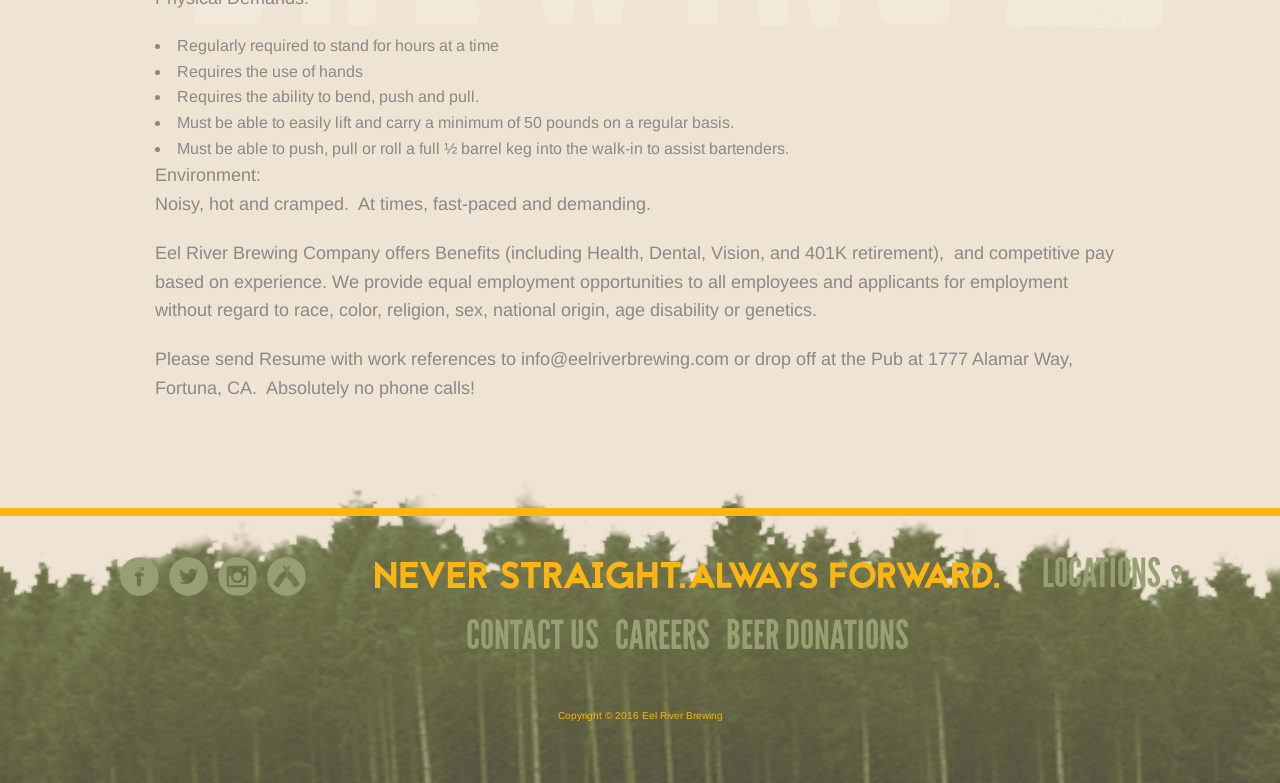What is the minimum weight an employee must be able to lift?
Look at the screenshot and respond with a single word or phrase.

50 pounds